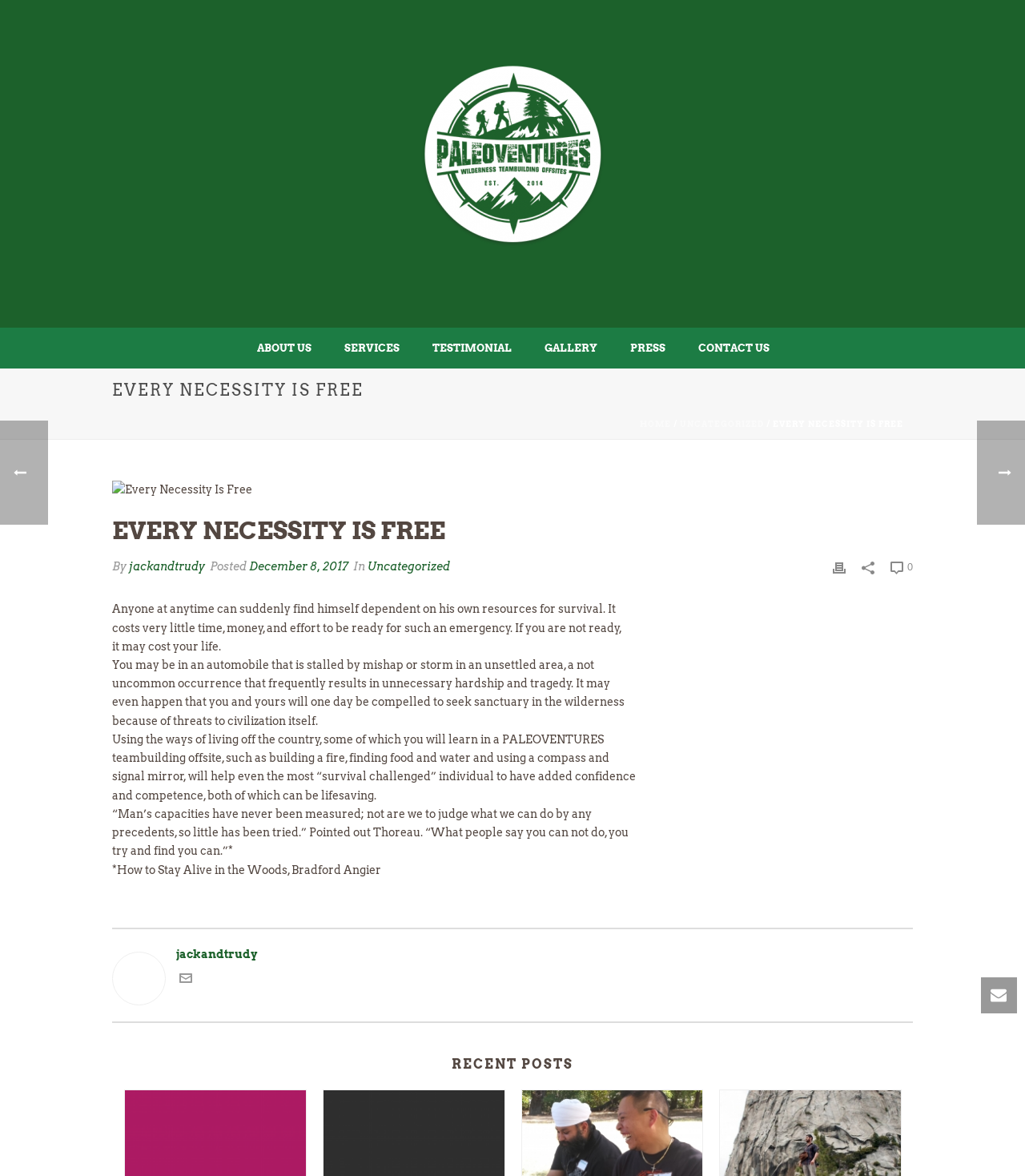Specify the bounding box coordinates of the area that needs to be clicked to achieve the following instruction: "Click on the 'ABOUT US' link".

[0.235, 0.279, 0.319, 0.313]